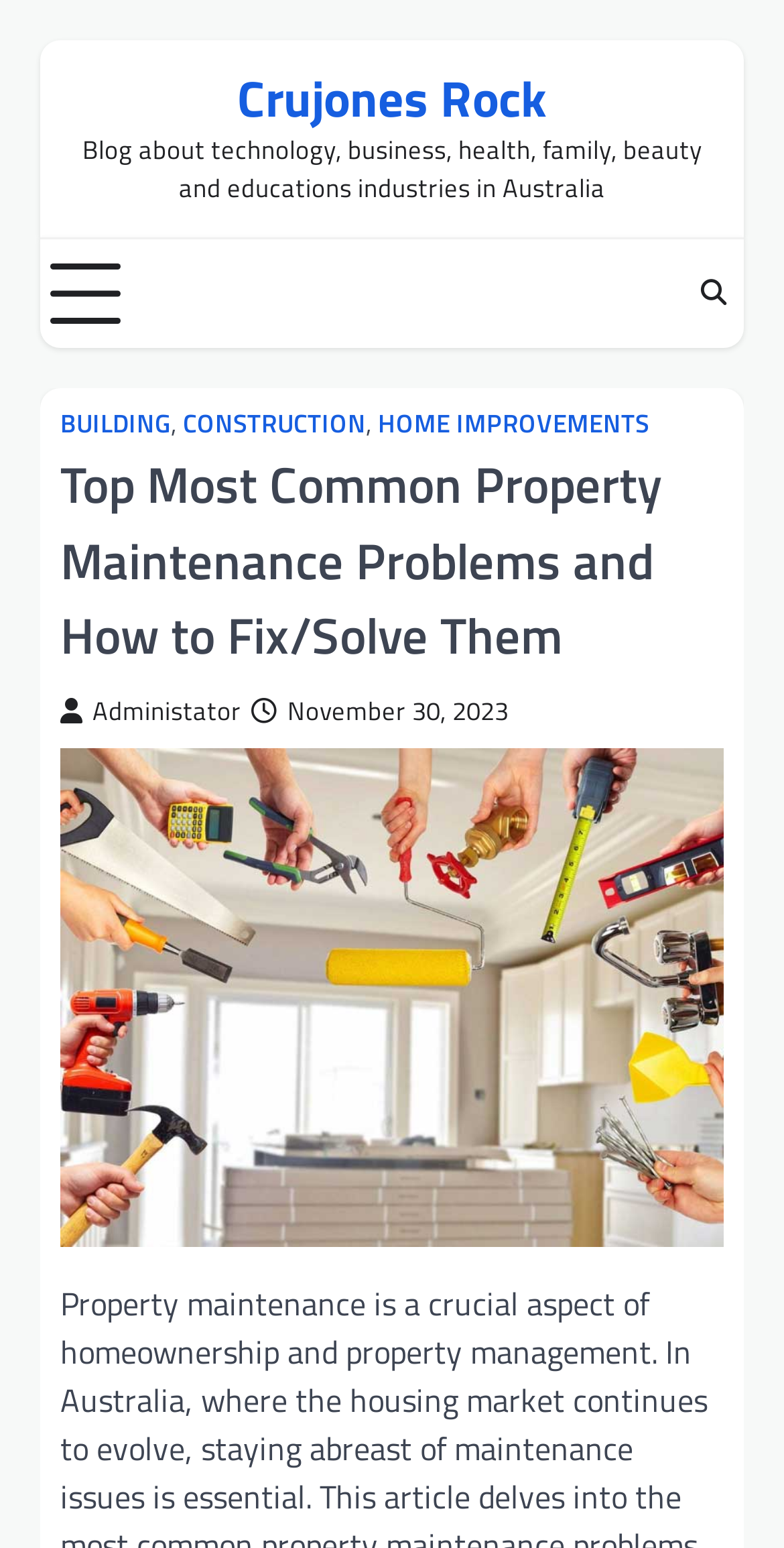Using the description "Home Improvements", locate and provide the bounding box of the UI element.

[0.482, 0.264, 0.828, 0.284]